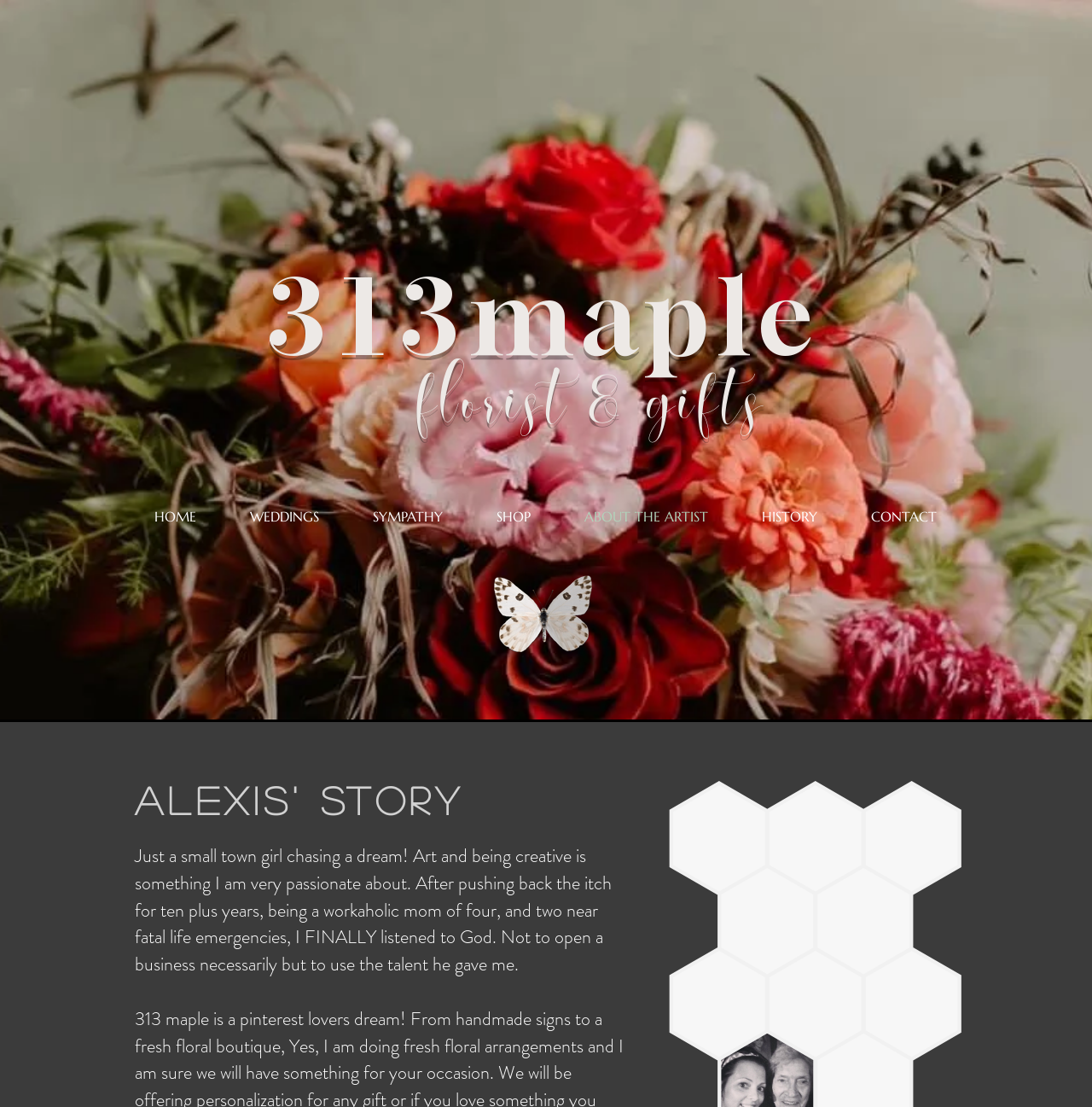Find the bounding box coordinates of the area to click in order to follow the instruction: "Play the video".

[0.445, 0.501, 0.55, 0.594]